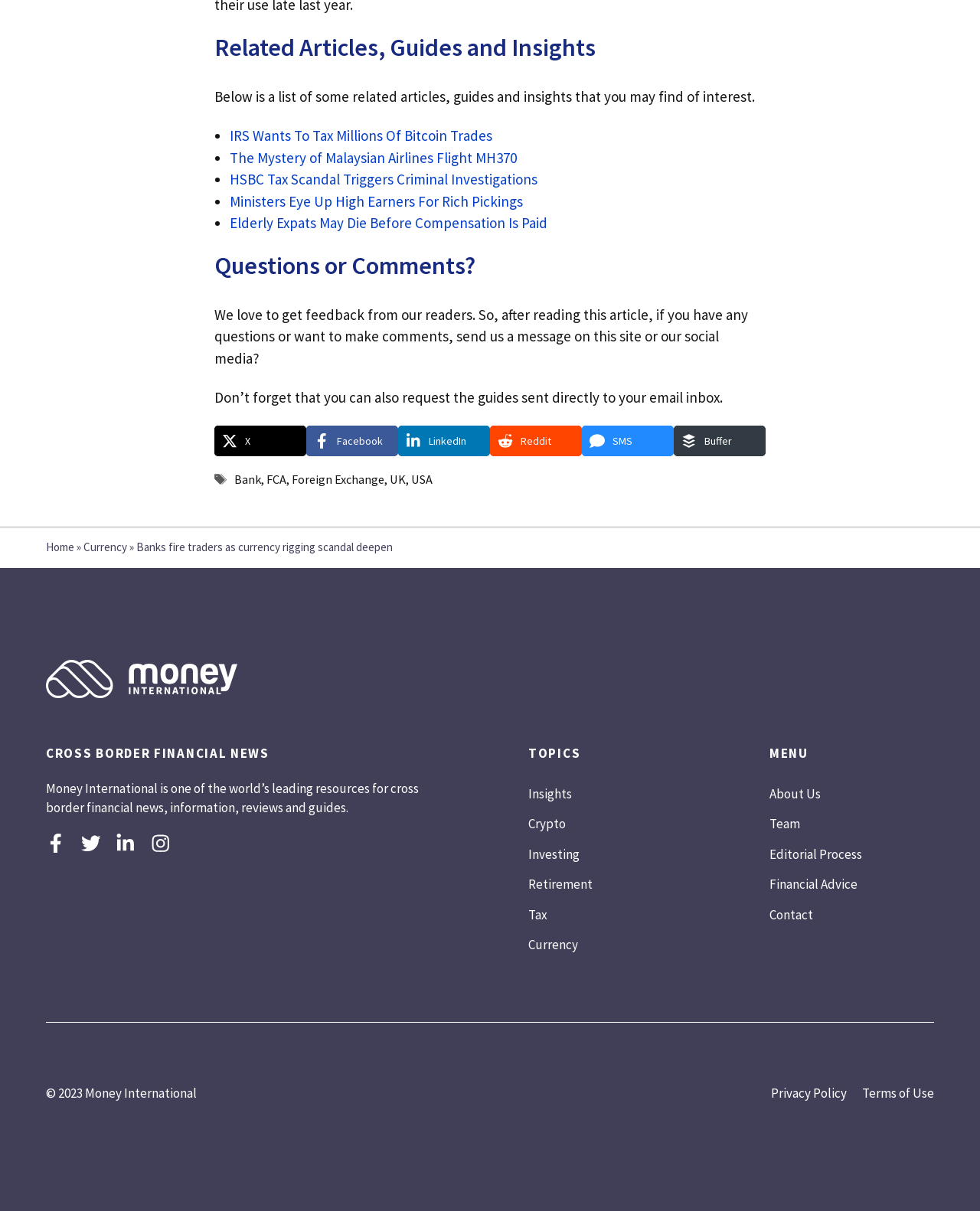Provide a brief response using a word or short phrase to this question:
What is the copyright year of the website?

2023